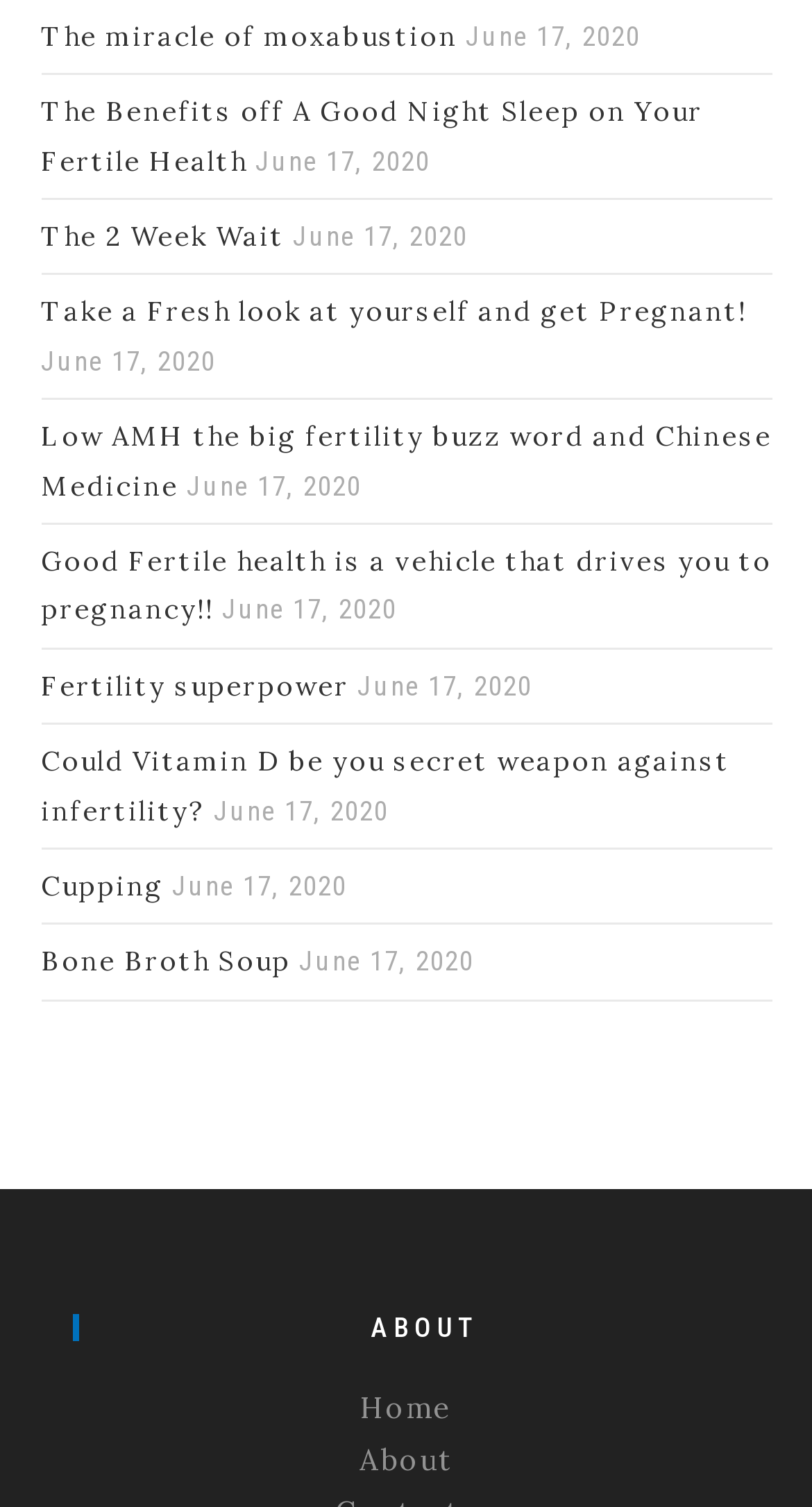Indicate the bounding box coordinates of the element that must be clicked to execute the instruction: "Return to the home page". The coordinates should be given as four float numbers between 0 and 1, i.e., [left, top, right, bottom].

[0.444, 0.921, 0.556, 0.946]